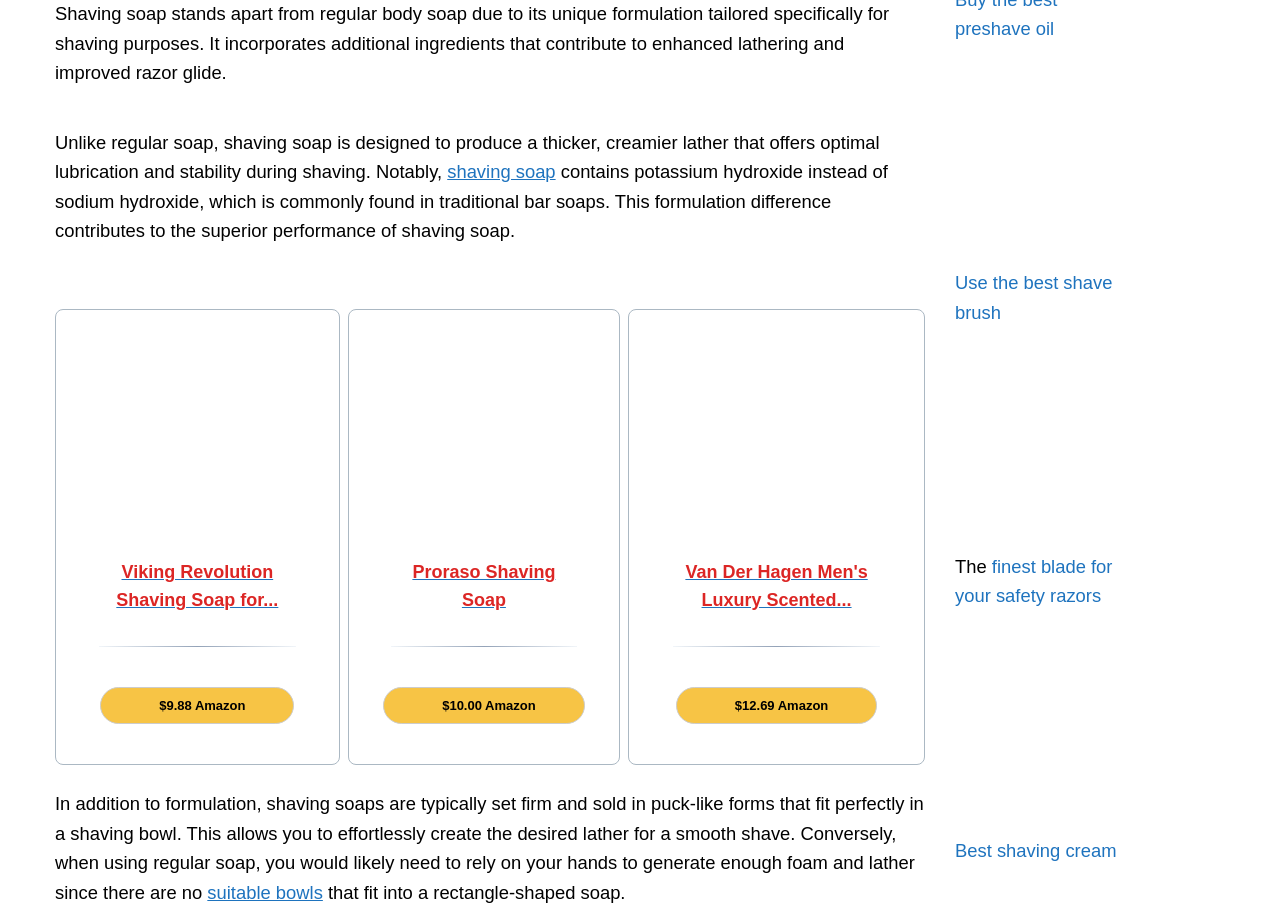Provide the bounding box coordinates of the HTML element described as: "parent_node: Best shaving cream". The bounding box coordinates should be four float numbers between 0 and 1, i.e., [left, top, right, bottom].

[0.746, 0.884, 0.883, 0.907]